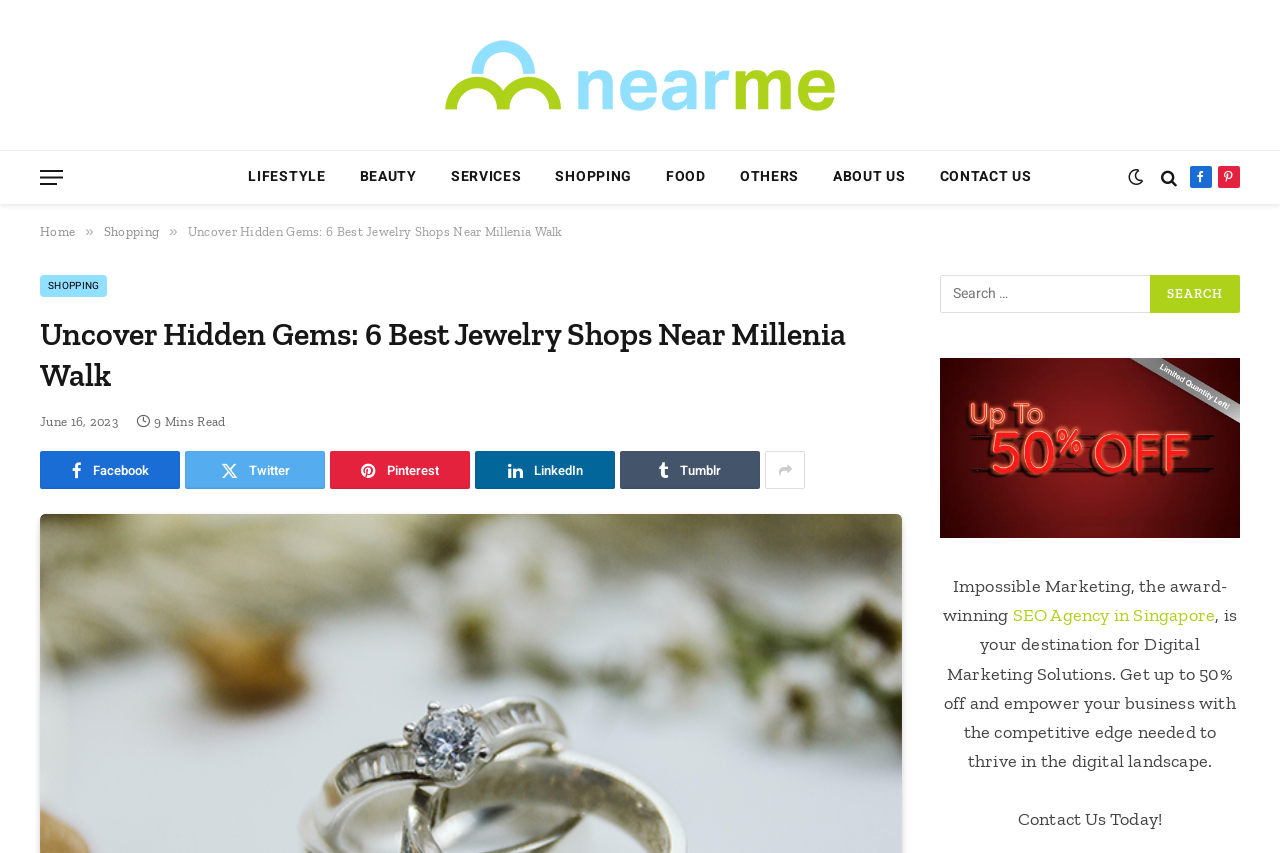Extract the bounding box coordinates for the described element: "SEO Agency in Singapore". The coordinates should be represented as four float numbers between 0 and 1: [left, top, right, bottom].

[0.791, 0.708, 0.949, 0.734]